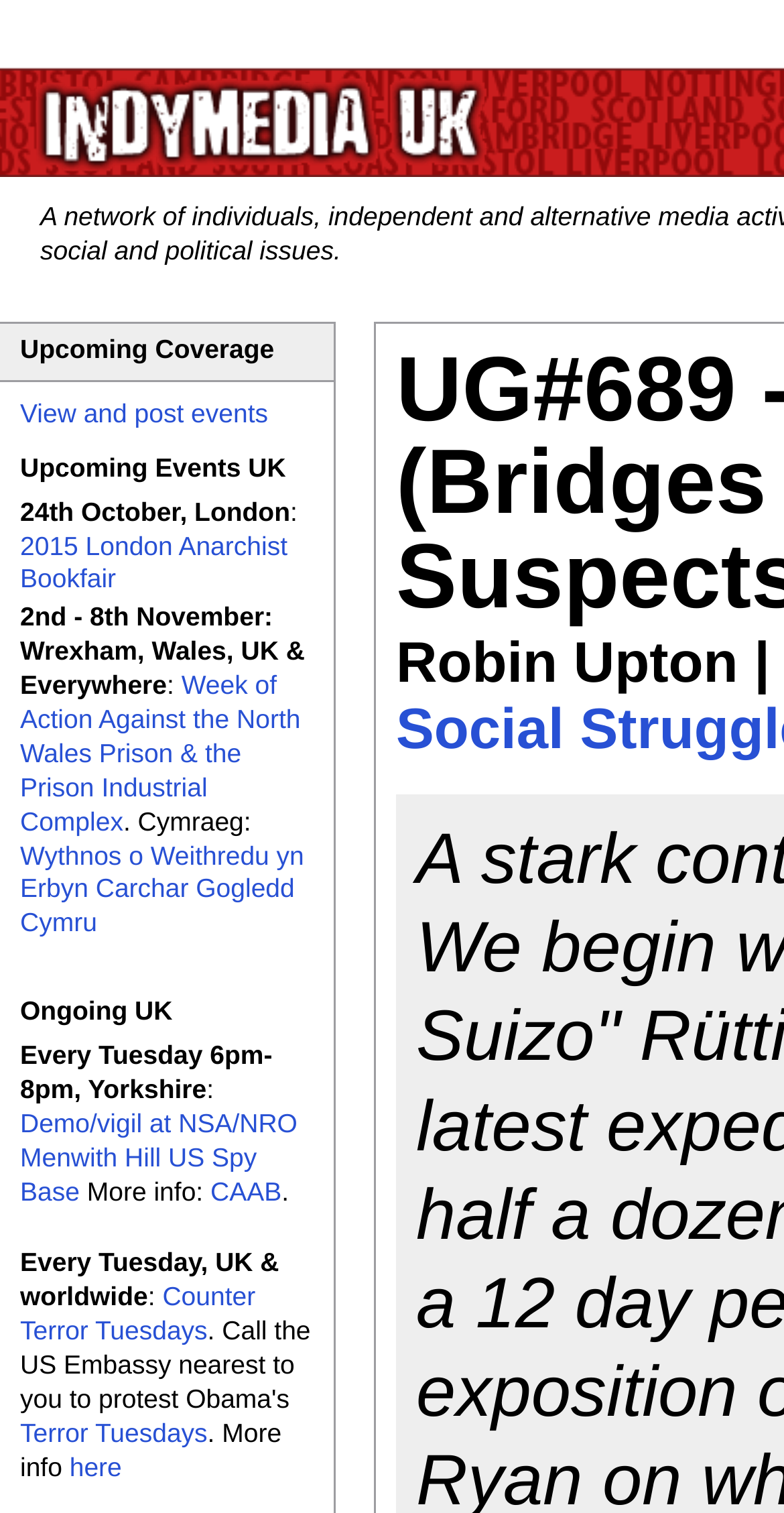Identify the bounding box coordinates of the clickable section necessary to follow the following instruction: "Visit CAAB". The coordinates should be presented as four float numbers from 0 to 1, i.e., [left, top, right, bottom].

[0.268, 0.777, 0.359, 0.797]